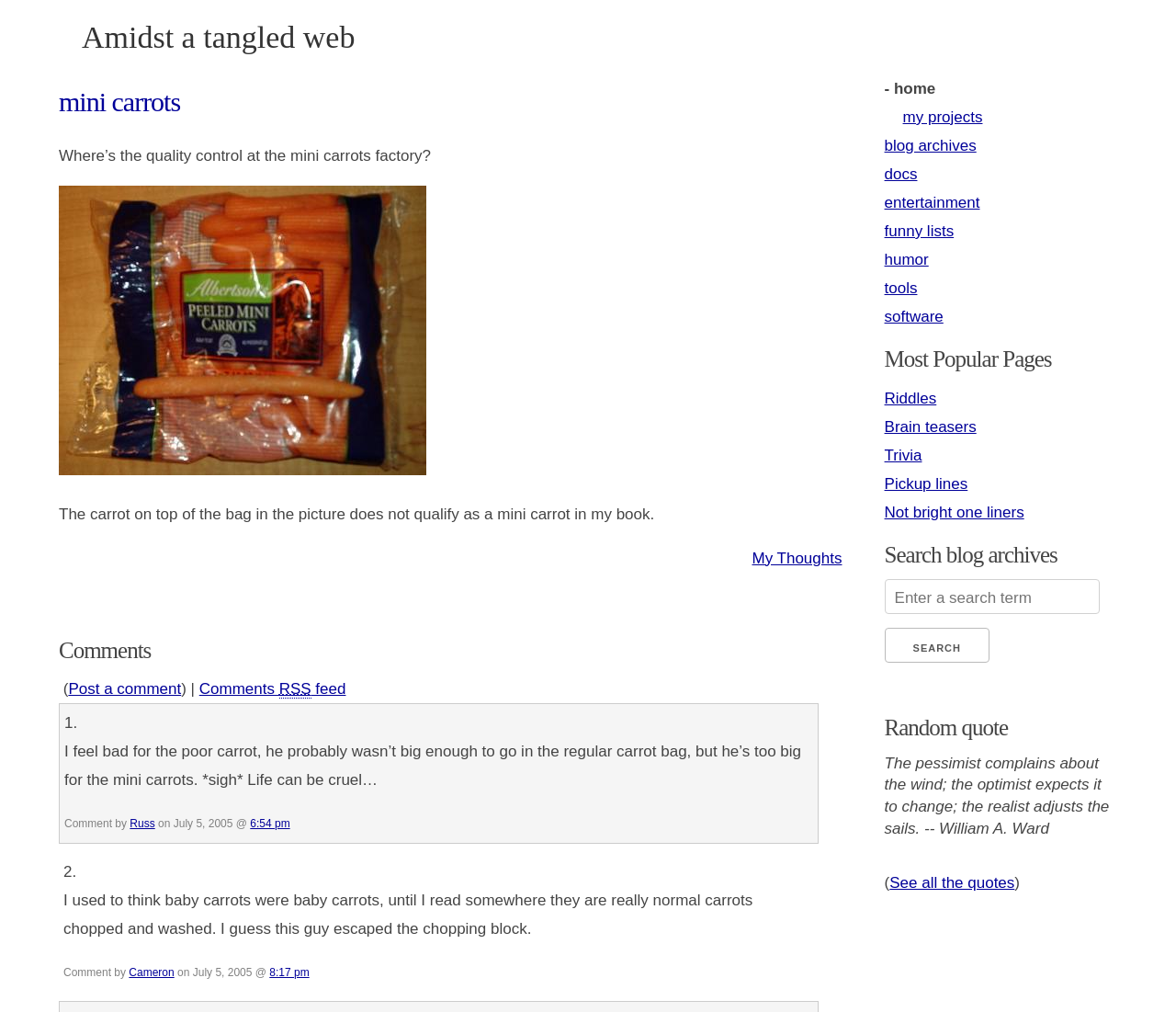Using a single word or phrase, answer the following question: 
What is the name of the person who commented on July 5, 2005 @ 6:54 pm?

Russ